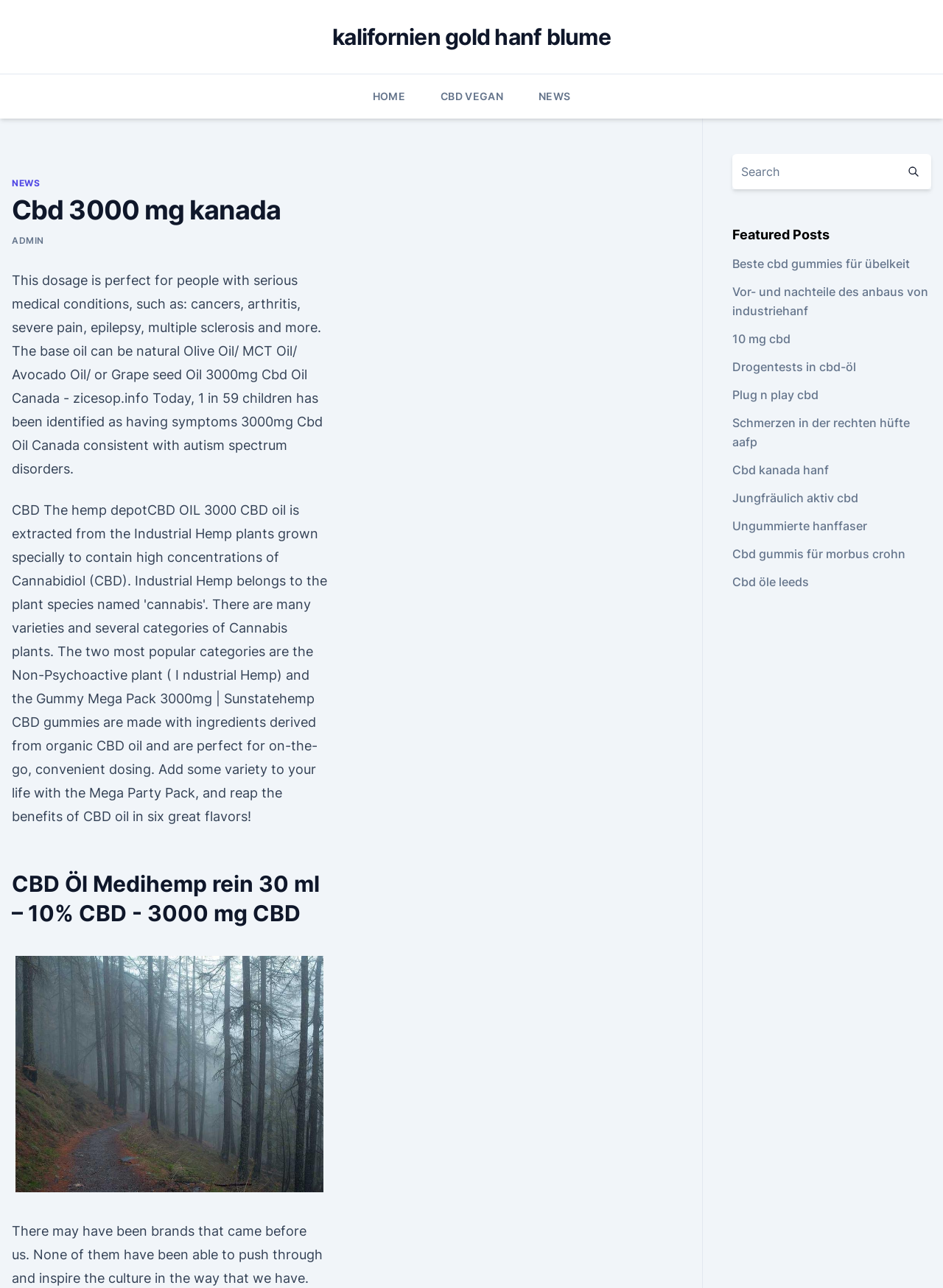What is the function of the textbox in the webpage?
Based on the image content, provide your answer in one word or a short phrase.

Search